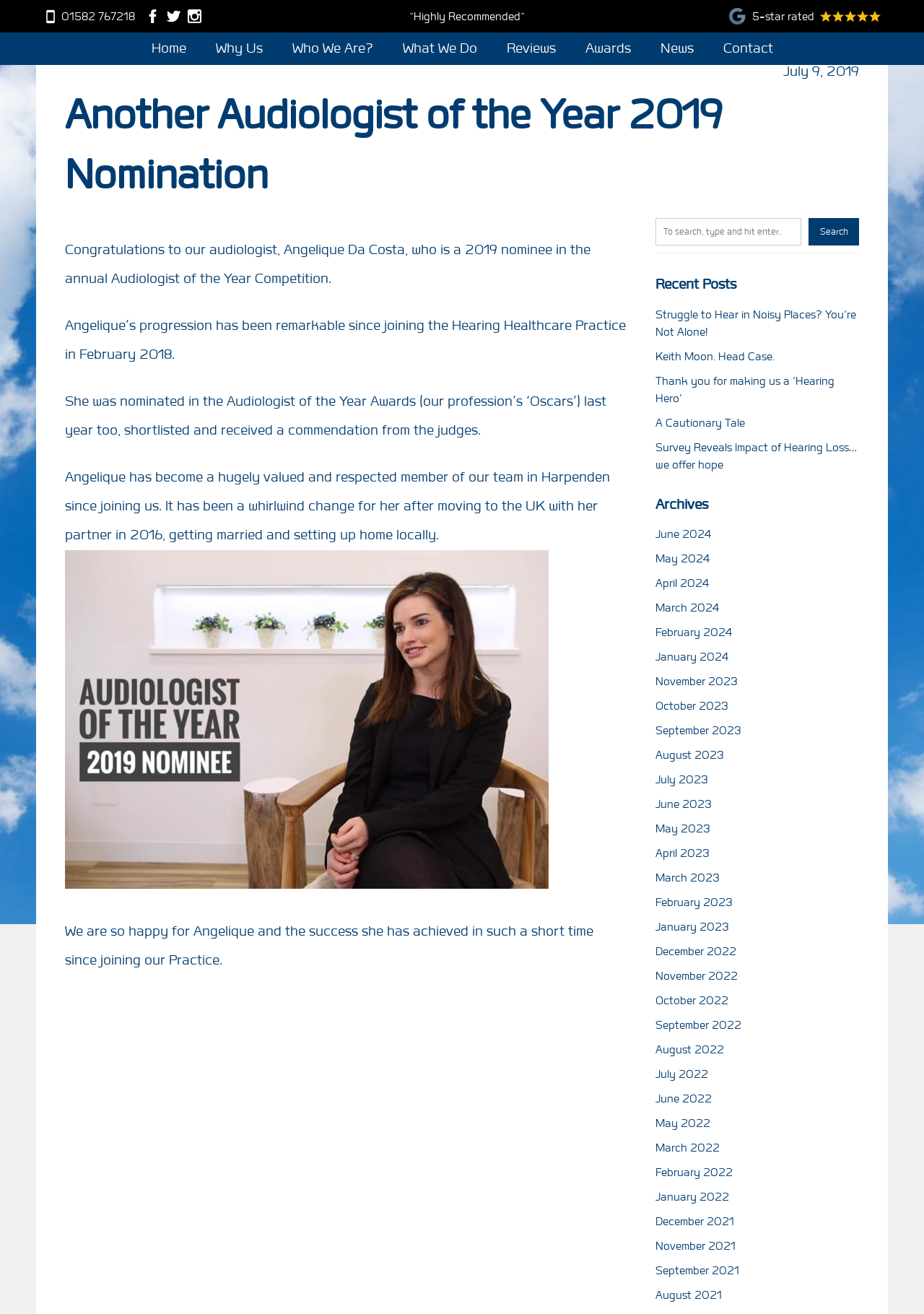Using the provided element description: "Keith Moon. Head Case.", identify the bounding box coordinates. The coordinates should be four floats between 0 and 1 in the order [left, top, right, bottom].

[0.709, 0.265, 0.93, 0.278]